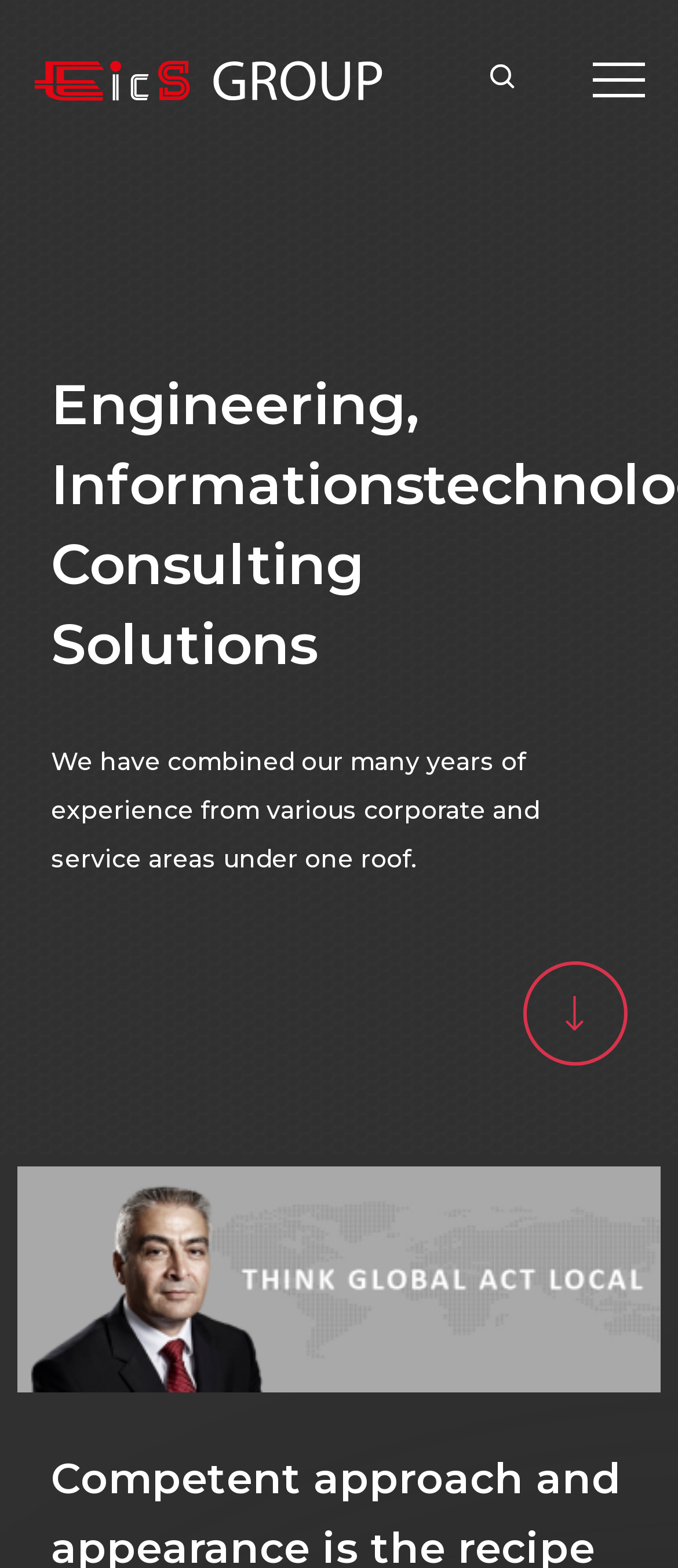What is the position of the banner image?
Look at the screenshot and provide an in-depth answer.

The position of the banner image can be determined by its bounding box coordinates, which indicate that it is located at the bottom of the page, with a y1 value of 0.744 and a y2 value of 0.888.